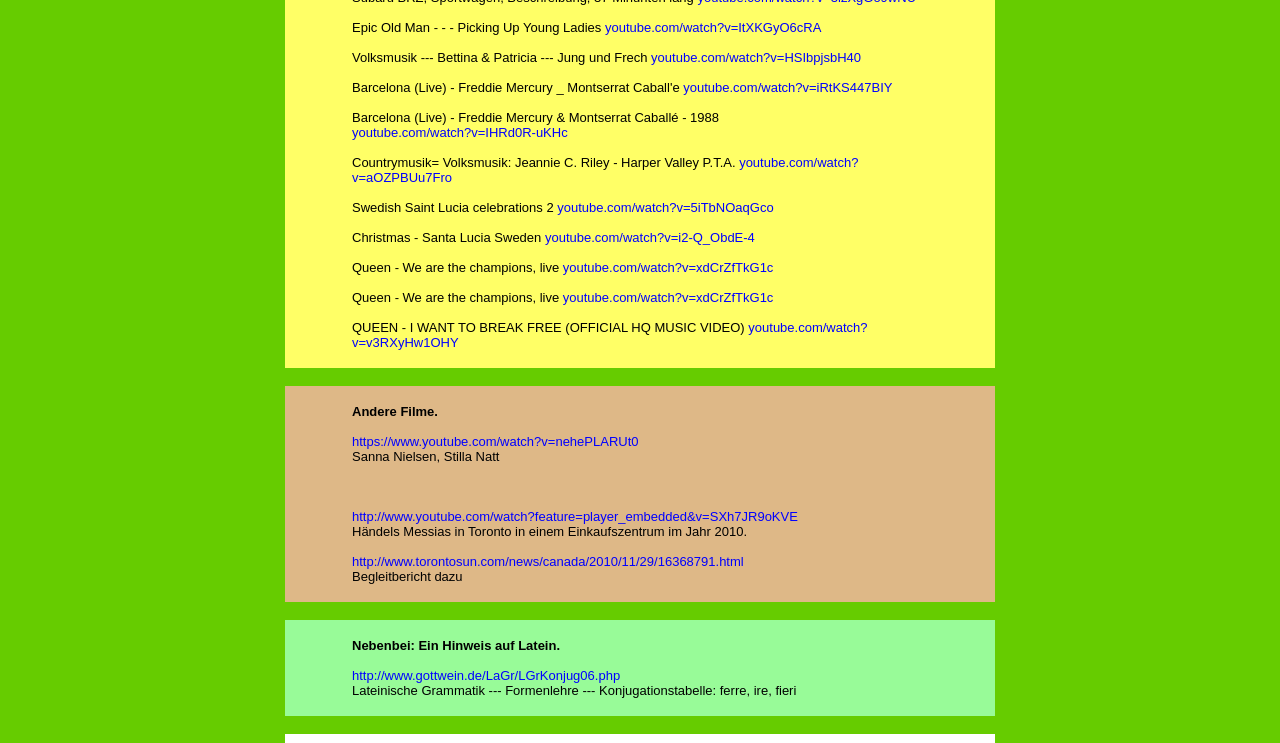What is the topic of the text in the second table cell?
Refer to the image and provide a detailed answer to the question.

In the second table cell, I can see a link to a webpage about Latin grammar, specifically about conjugation tables, which suggests that the topic of the text in this cell is Latin grammar.